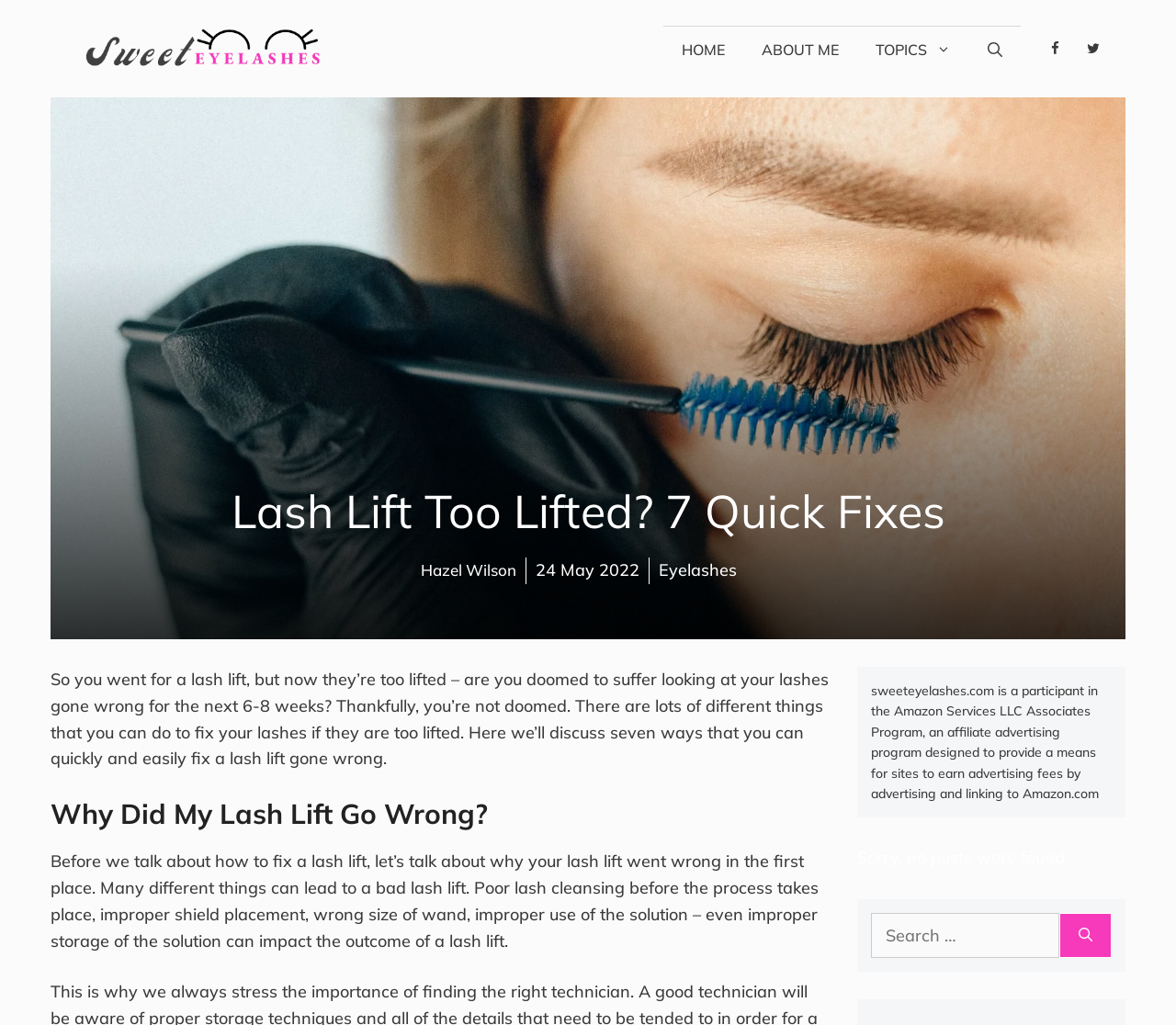Based on the image, give a detailed response to the question: What is the date of the article?

I found the date of the article by looking at the time element, which contains a static text element with the date '24 May 2022'.